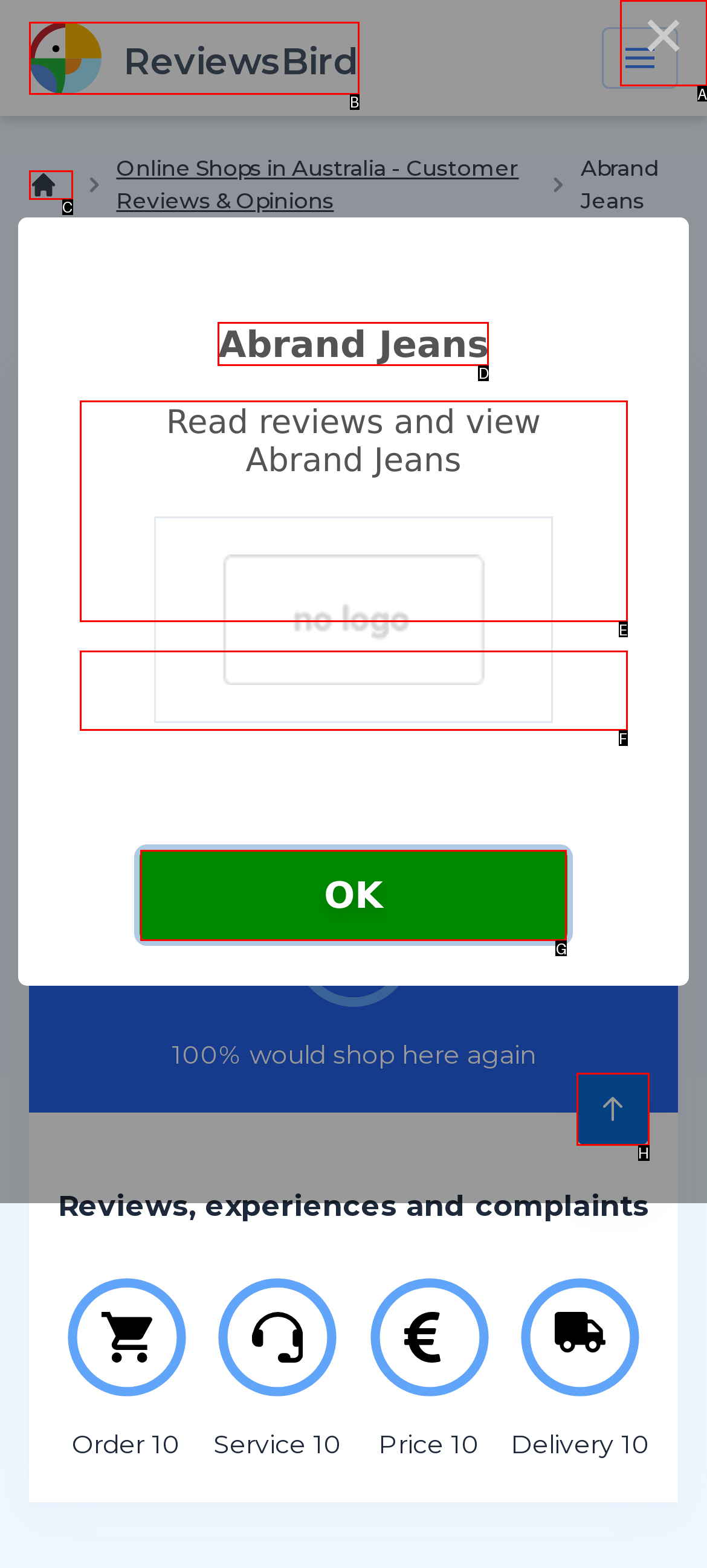Select the appropriate bounding box to fulfill the task: Click the Close this dialog button Respond with the corresponding letter from the choices provided.

A